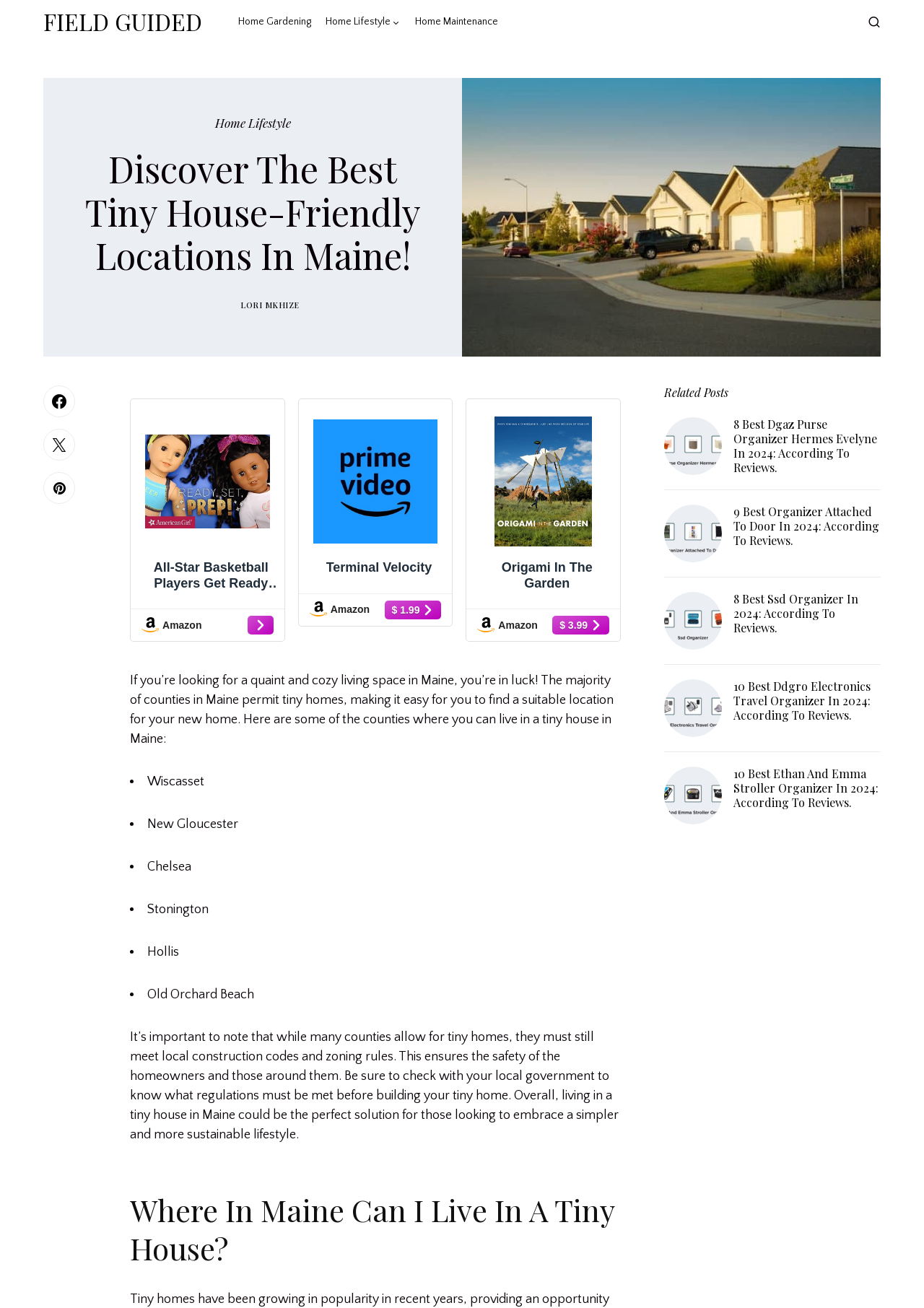Locate the bounding box coordinates of the element's region that should be clicked to carry out the following instruction: "Click on the 'Wiscasset' link". The coordinates need to be four float numbers between 0 and 1, i.e., [left, top, right, bottom].

[0.159, 0.592, 0.221, 0.603]